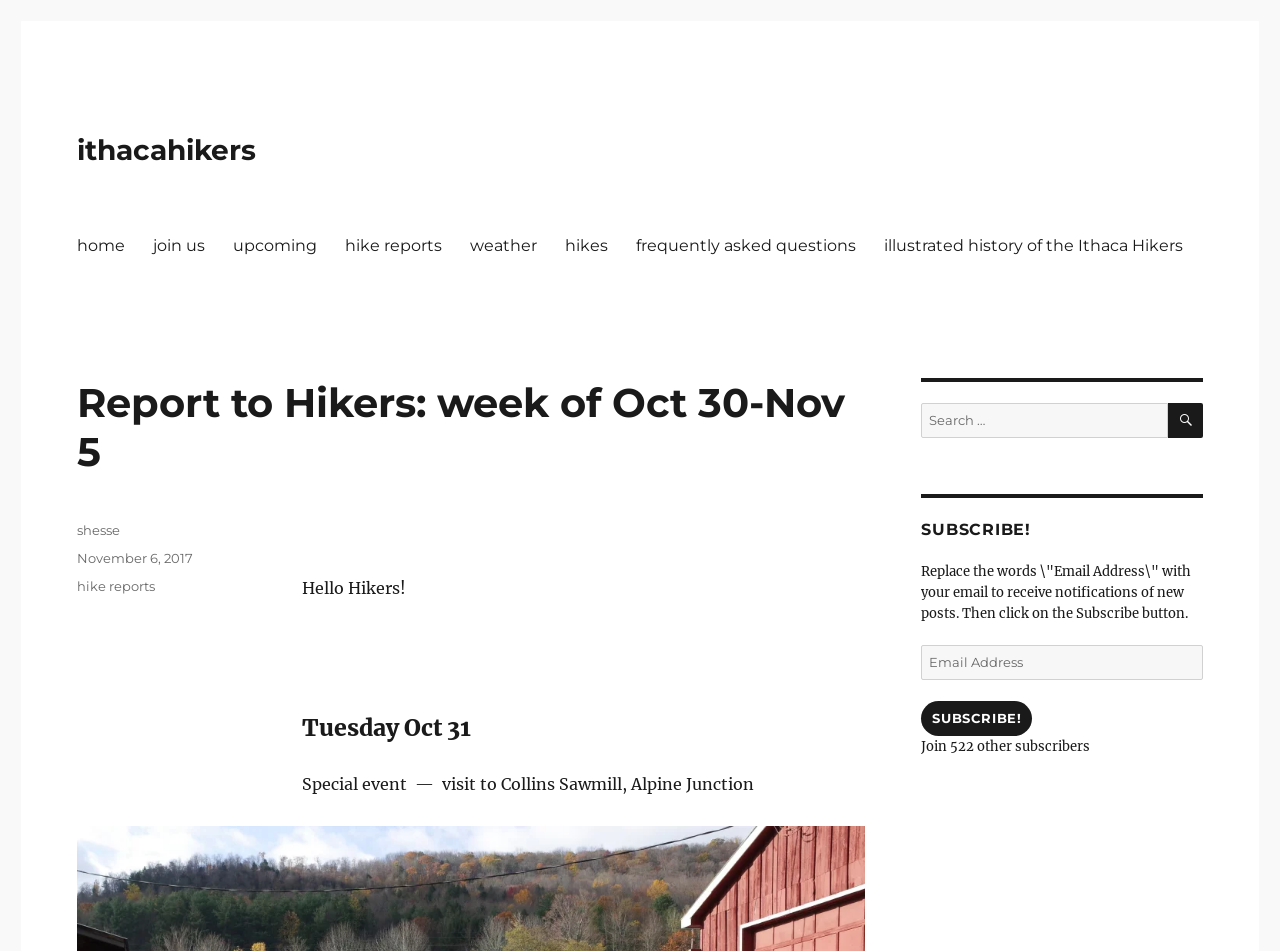How many links are in the primary menu?
Based on the image, please offer an in-depth response to the question.

The primary menu can be found at the top of the webpage, and it contains 9 links: 'home', 'join us', 'upcoming', 'hike reports', 'weather', 'hikes', 'frequently asked questions', and 'illustrated history of the Ithaca Hikers'.